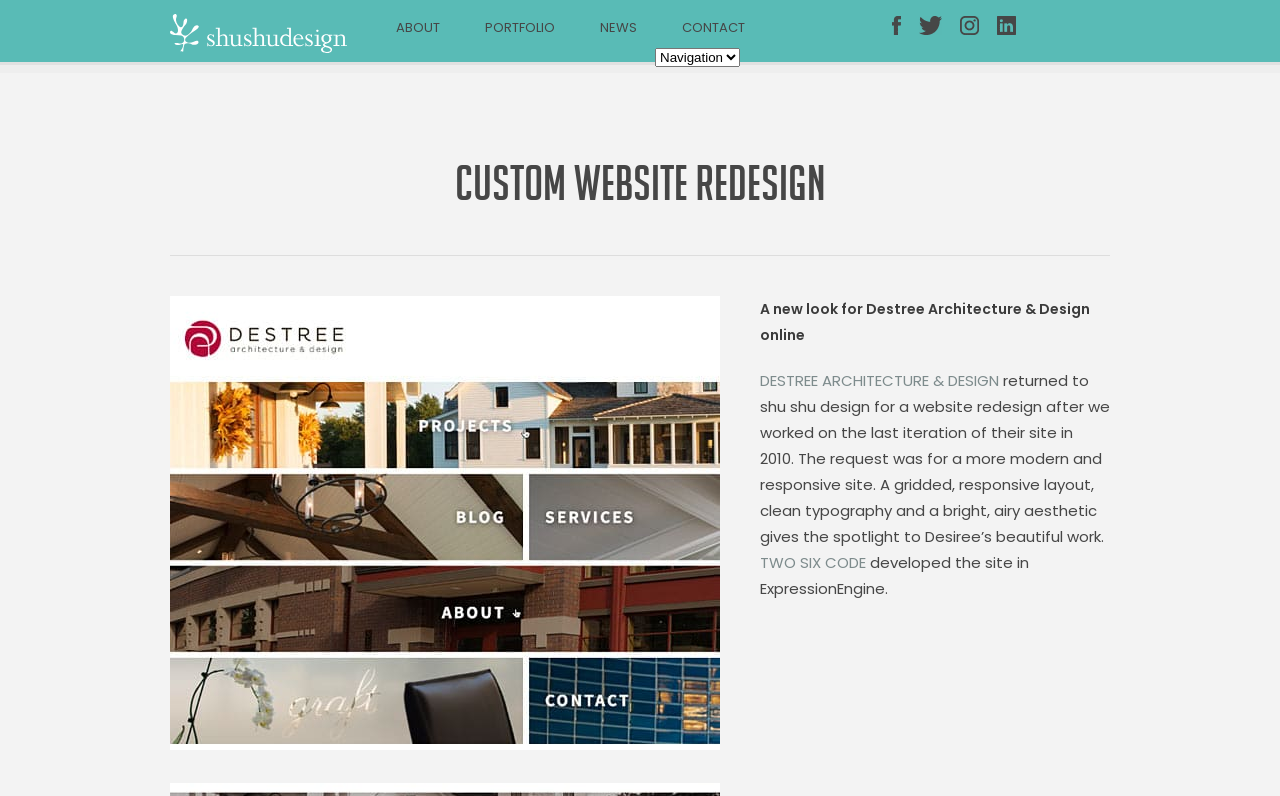Identify the bounding box of the UI component described as: "title="Custom Website Redesign"".

[0.133, 0.372, 0.562, 0.943]